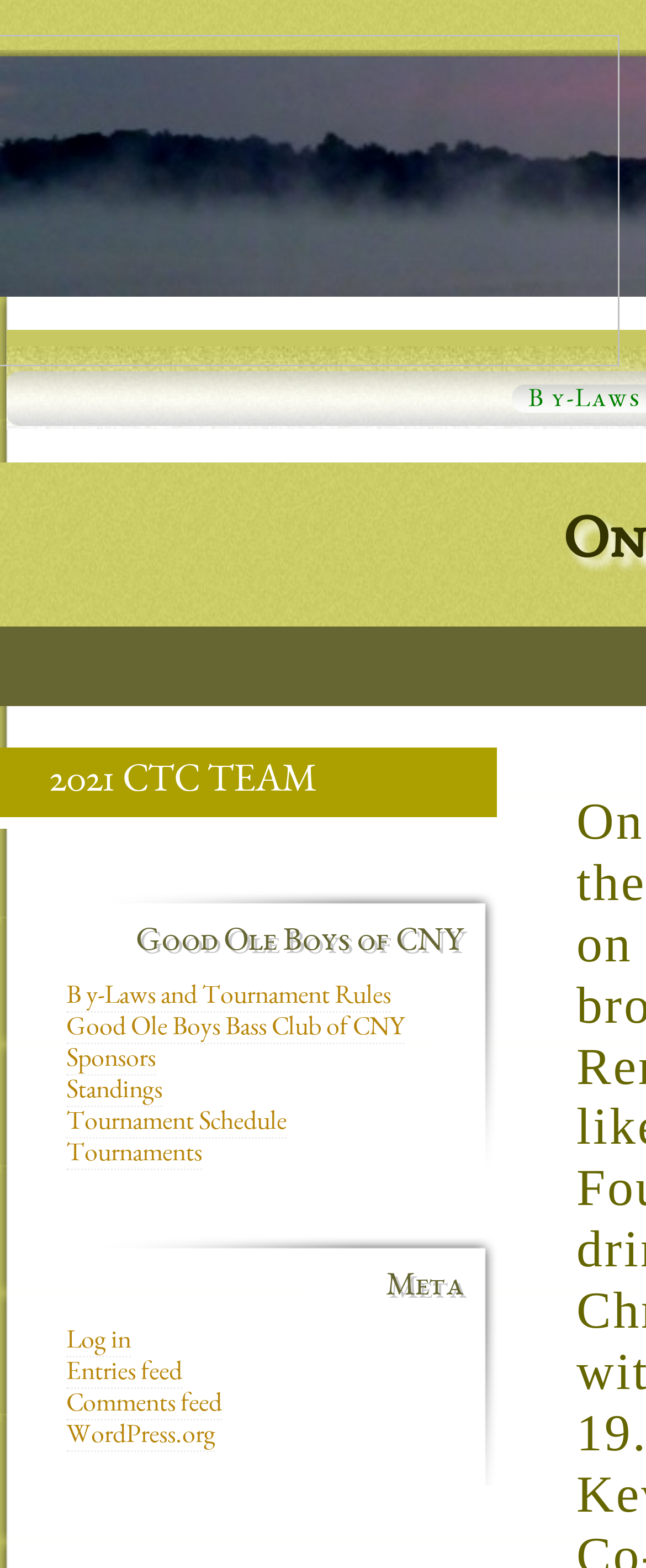From the screenshot, find the bounding box of the UI element matching this description: "Tournaments". Supply the bounding box coordinates in the form [left, top, right, bottom], each a float between 0 and 1.

[0.103, 0.728, 0.313, 0.746]